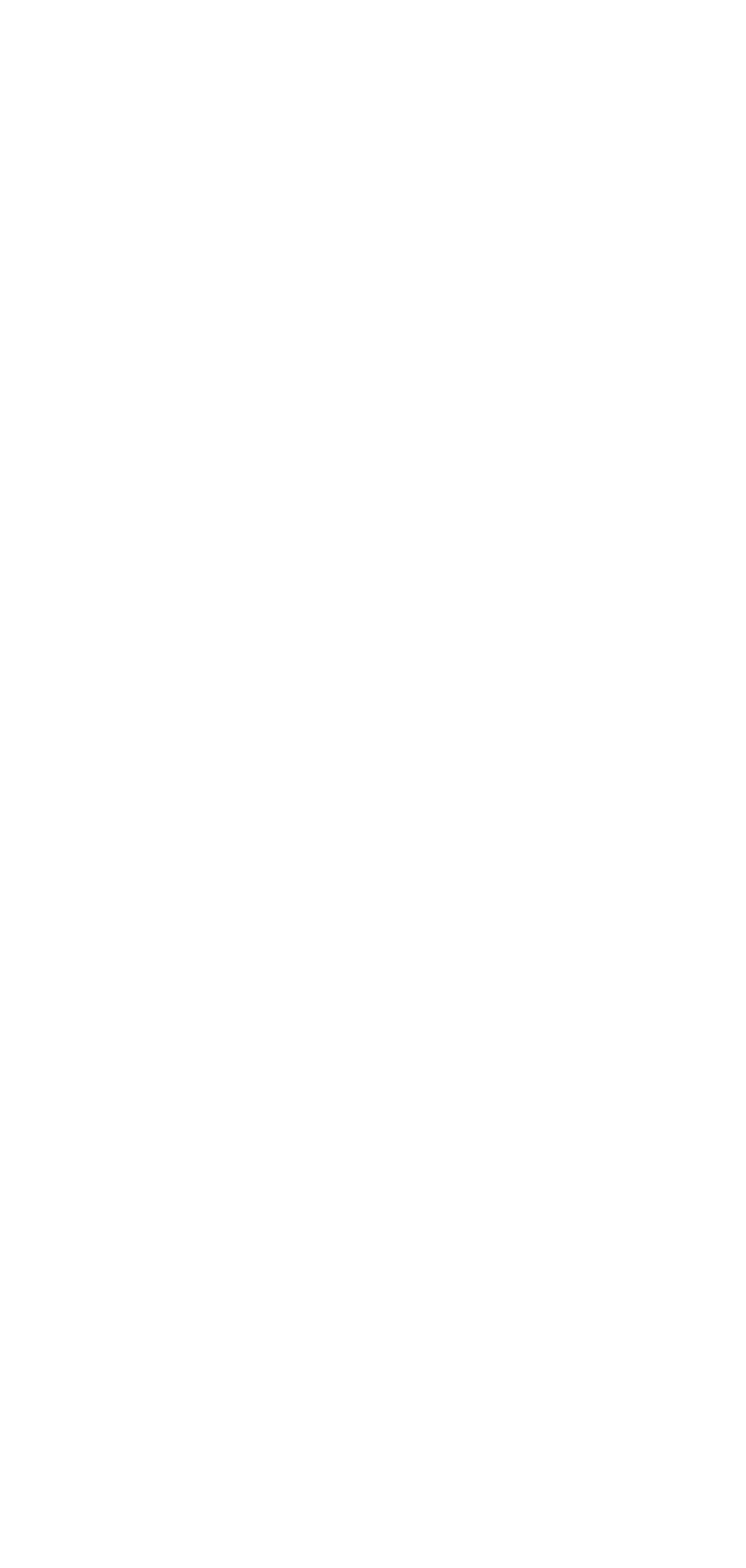What is the text above the 'Browse all projects' link?
Look at the webpage screenshot and answer the question with a detailed explanation.

The element above the 'Browse all projects' link is a heading element with the text 'WhiteWave: CSR report', which suggests that the text above the 'Browse all projects' link is 'WhiteWave: CSR report'.